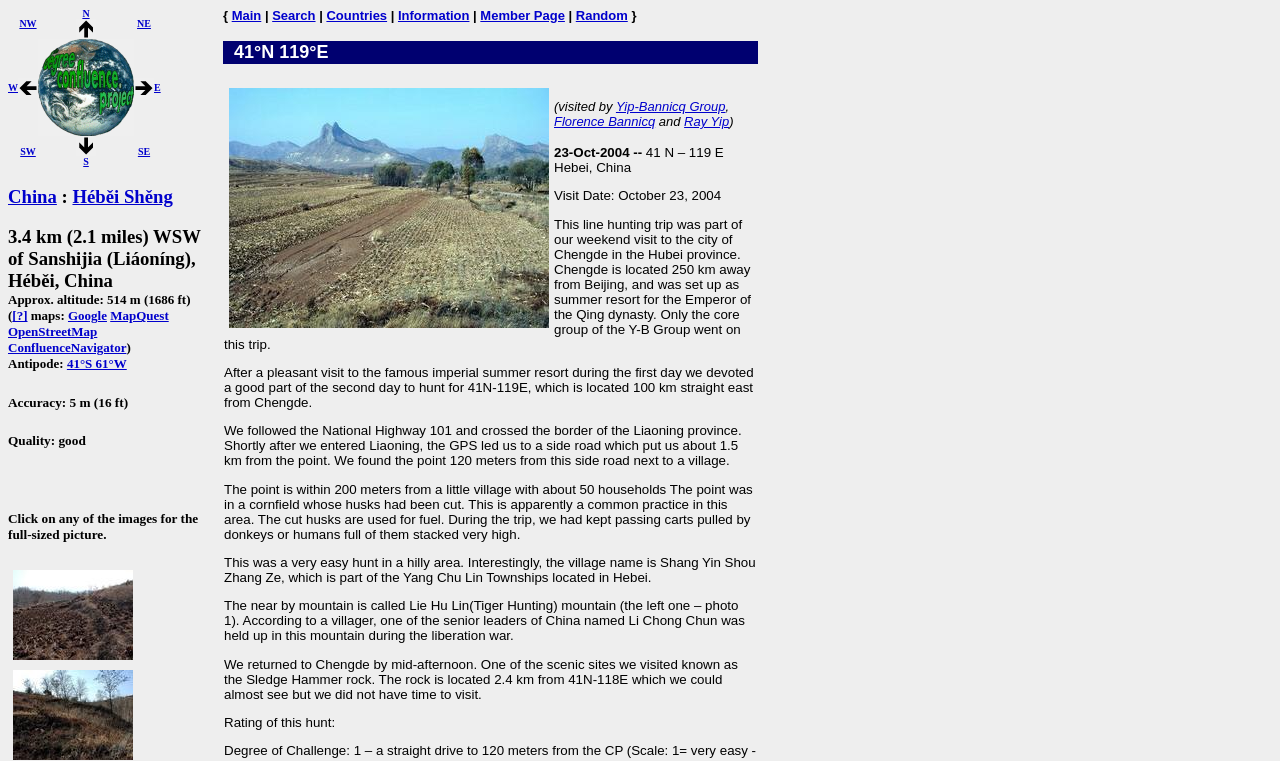Find the bounding box coordinates of the clickable region needed to perform the following instruction: "Explore countries with confluence points". The coordinates should be provided as four float numbers between 0 and 1, i.e., [left, top, right, bottom].

[0.255, 0.011, 0.302, 0.03]